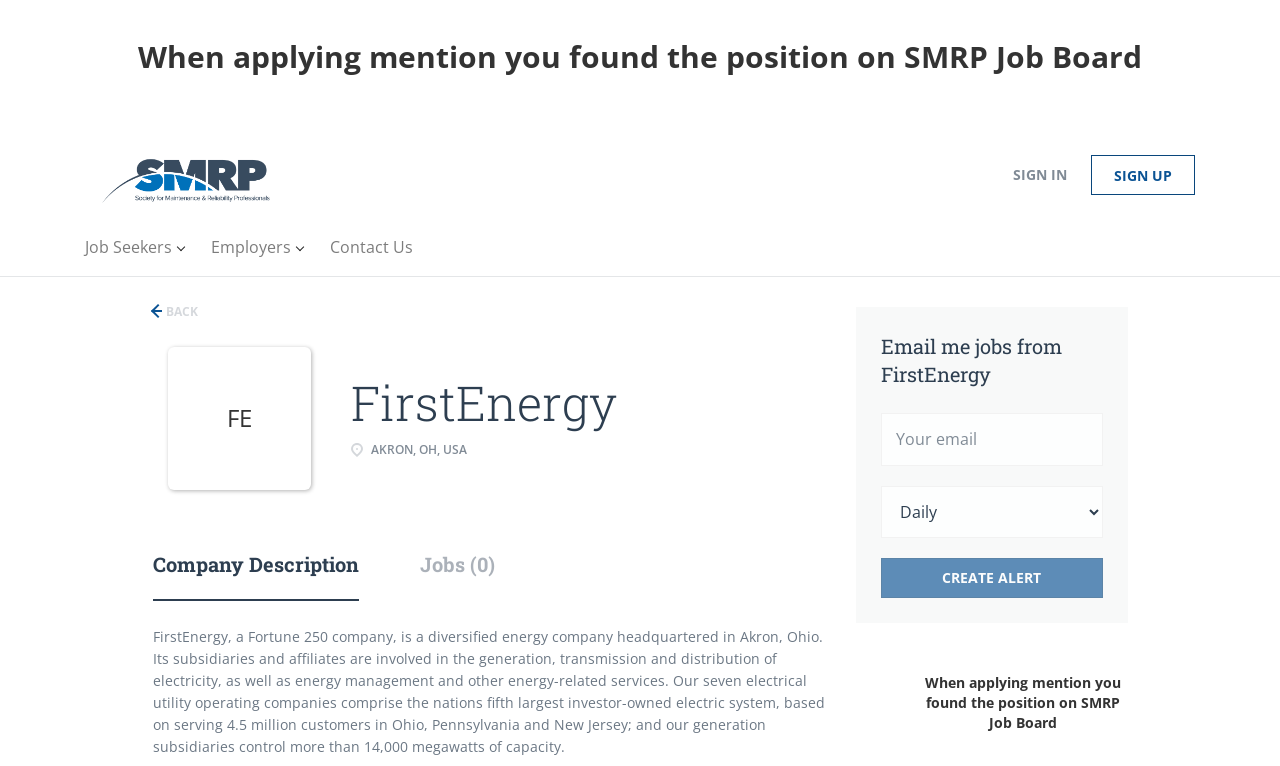Determine the bounding box coordinates (top-left x, top-left y, bottom-right x, bottom-right y) of the UI element described in the following text: Employers

[0.157, 0.296, 0.245, 0.36]